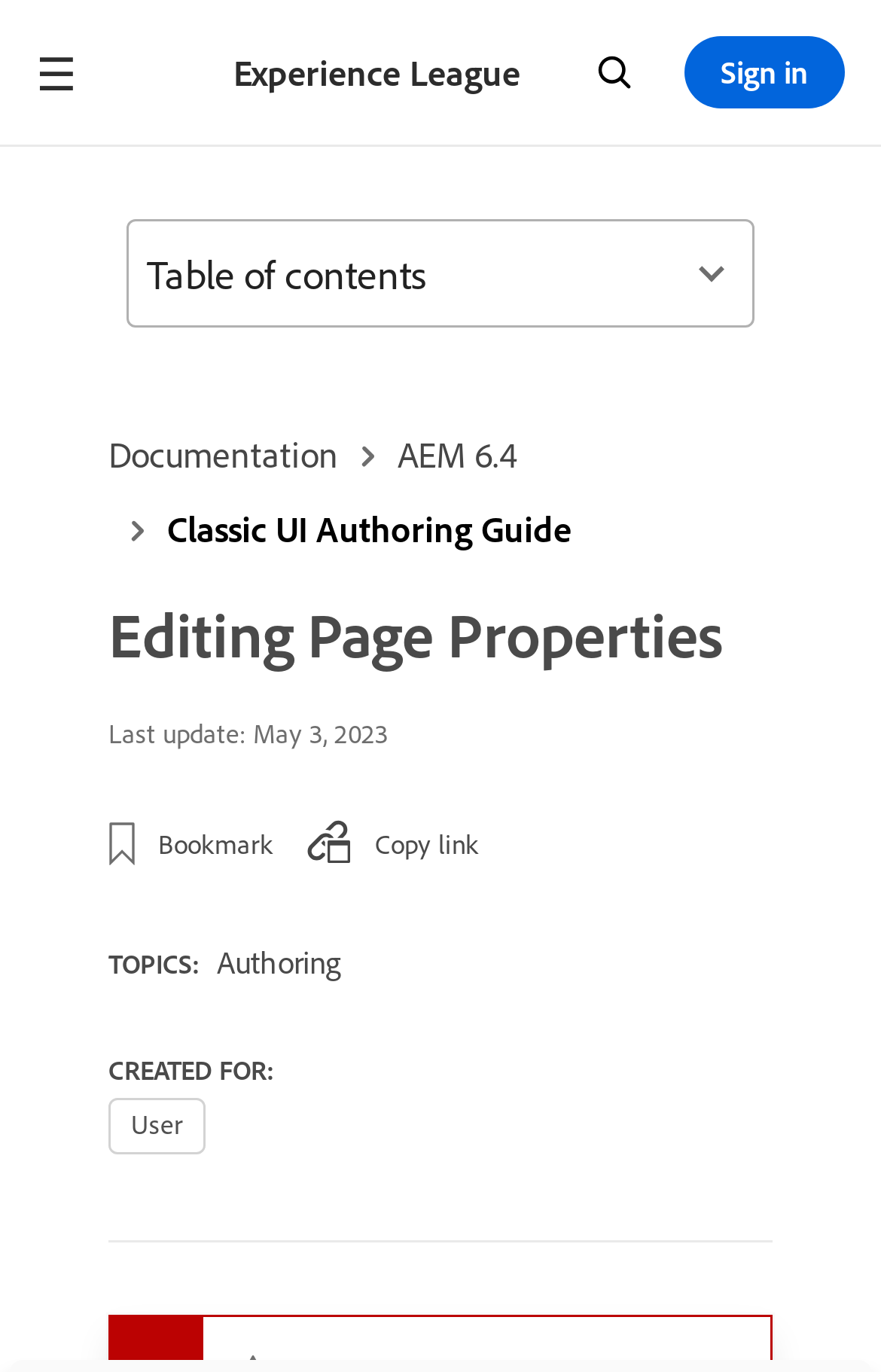Using the provided description Authoring, find the bounding box coordinates for the UI element. Provide the coordinates in (top-left x, top-left y, bottom-right x, bottom-right y) format, ensuring all values are between 0 and 1.

[0.246, 0.686, 0.387, 0.716]